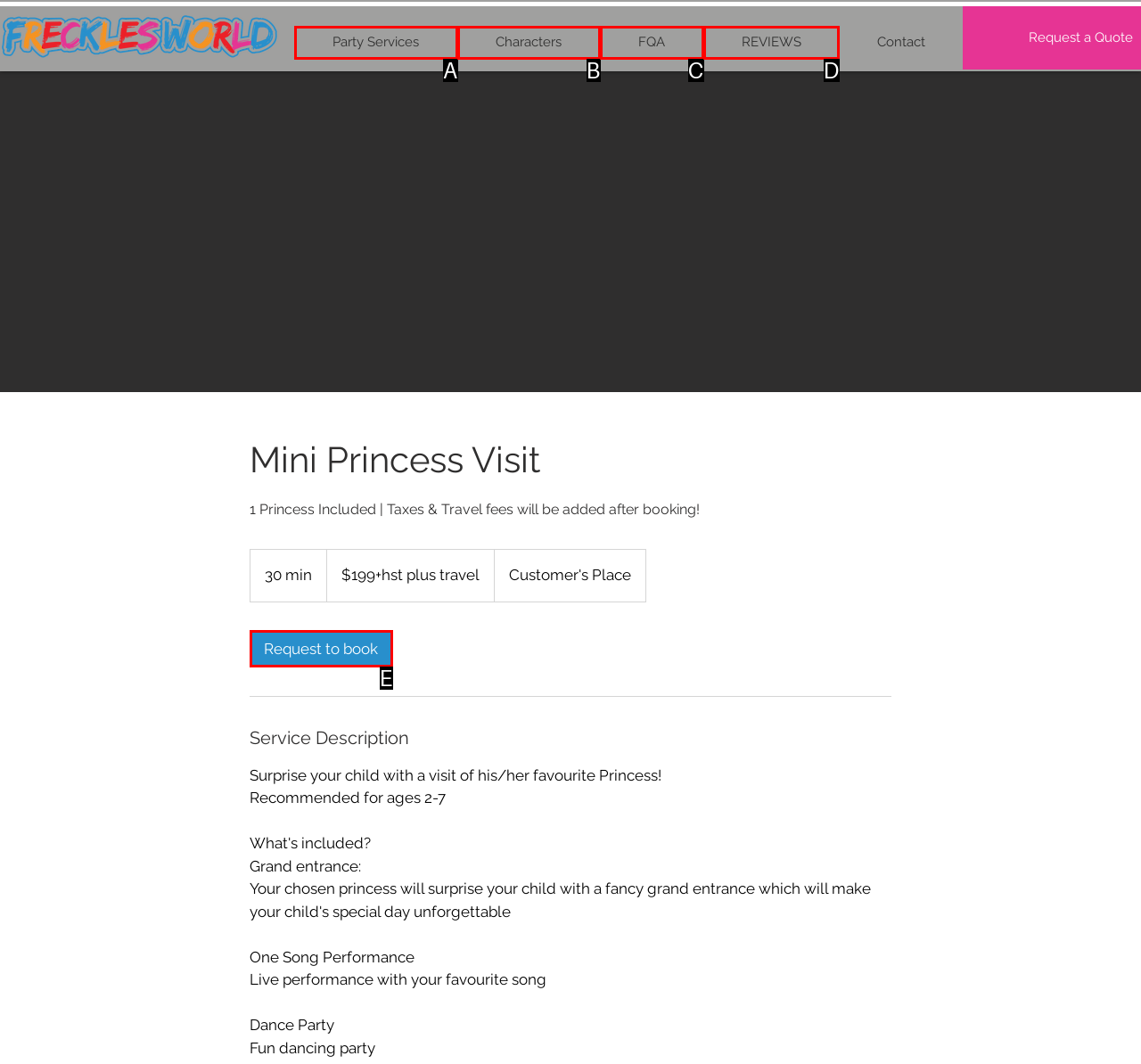Match the following description to the correct HTML element: Request to book Indicate your choice by providing the letter.

E